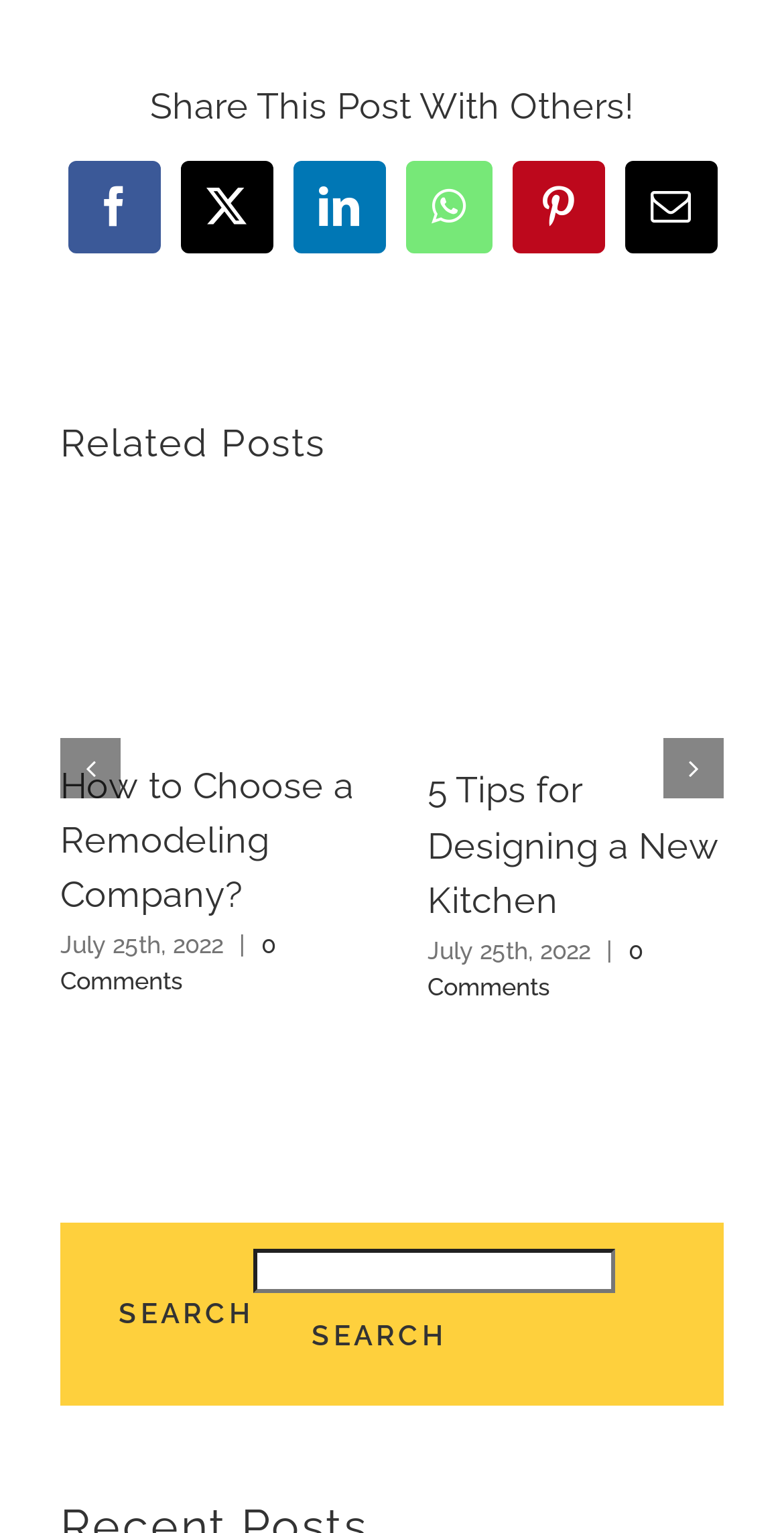Please identify the bounding box coordinates of the element I need to click to follow this instruction: "View related post 'How to Choose a Remodeling Company?'".

[0.077, 0.498, 0.451, 0.597]